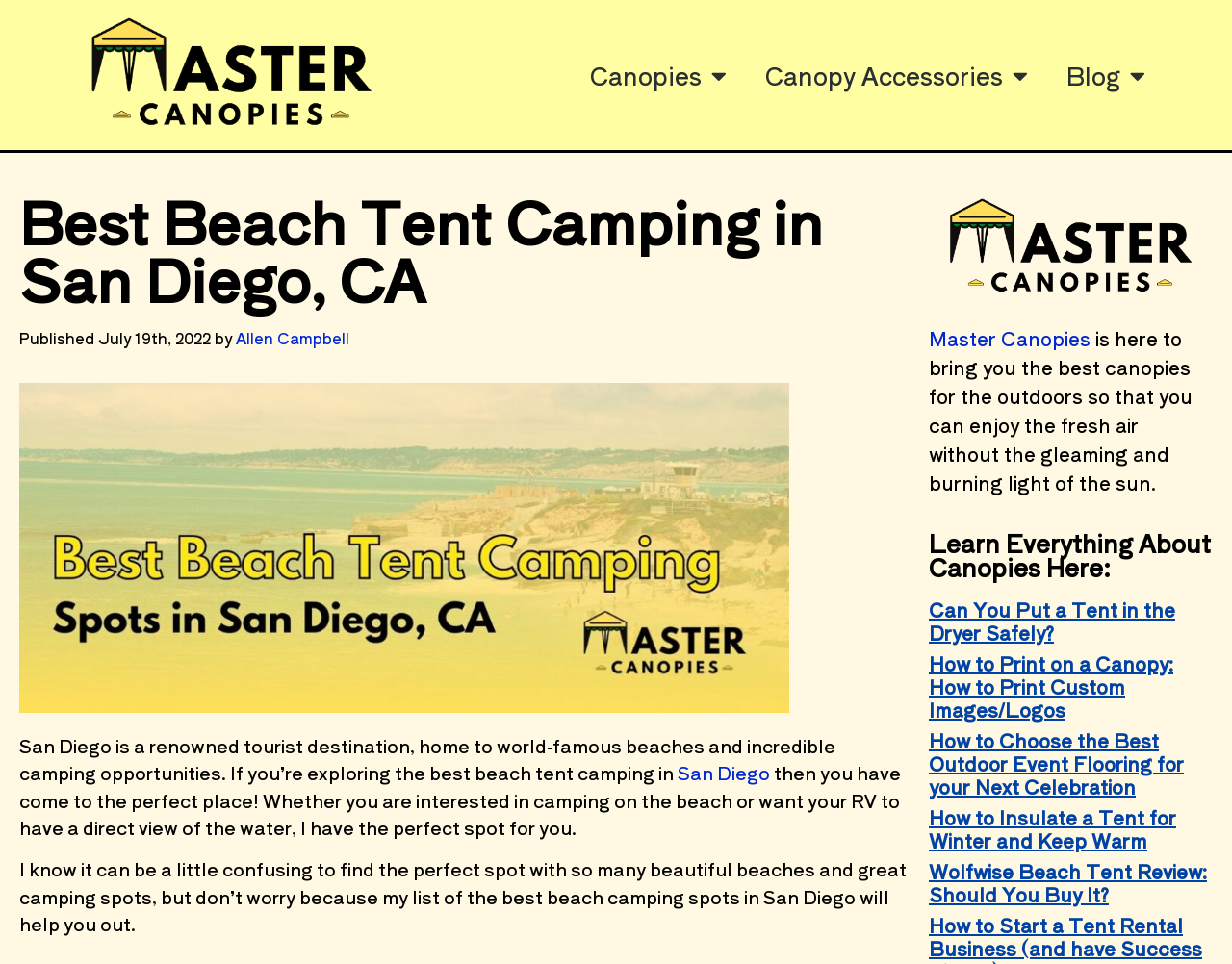Provide a short, one-word or phrase answer to the question below:
What is the location mentioned in the webpage?

San Diego, CA